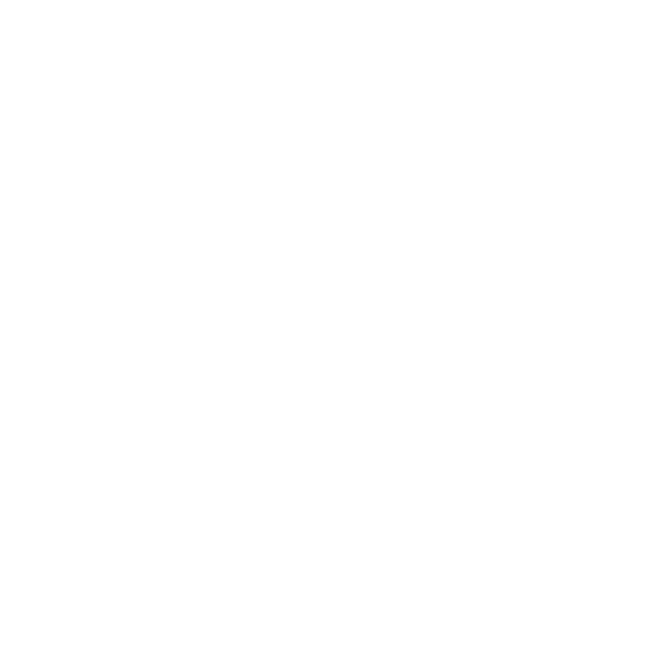What type of control system does the machine have?
Use the information from the image to give a detailed answer to the question.

The caption highlights the machine's user-friendly interface, which is made possible by its PLC + touch screen control system, allowing for efficient and easy operation.